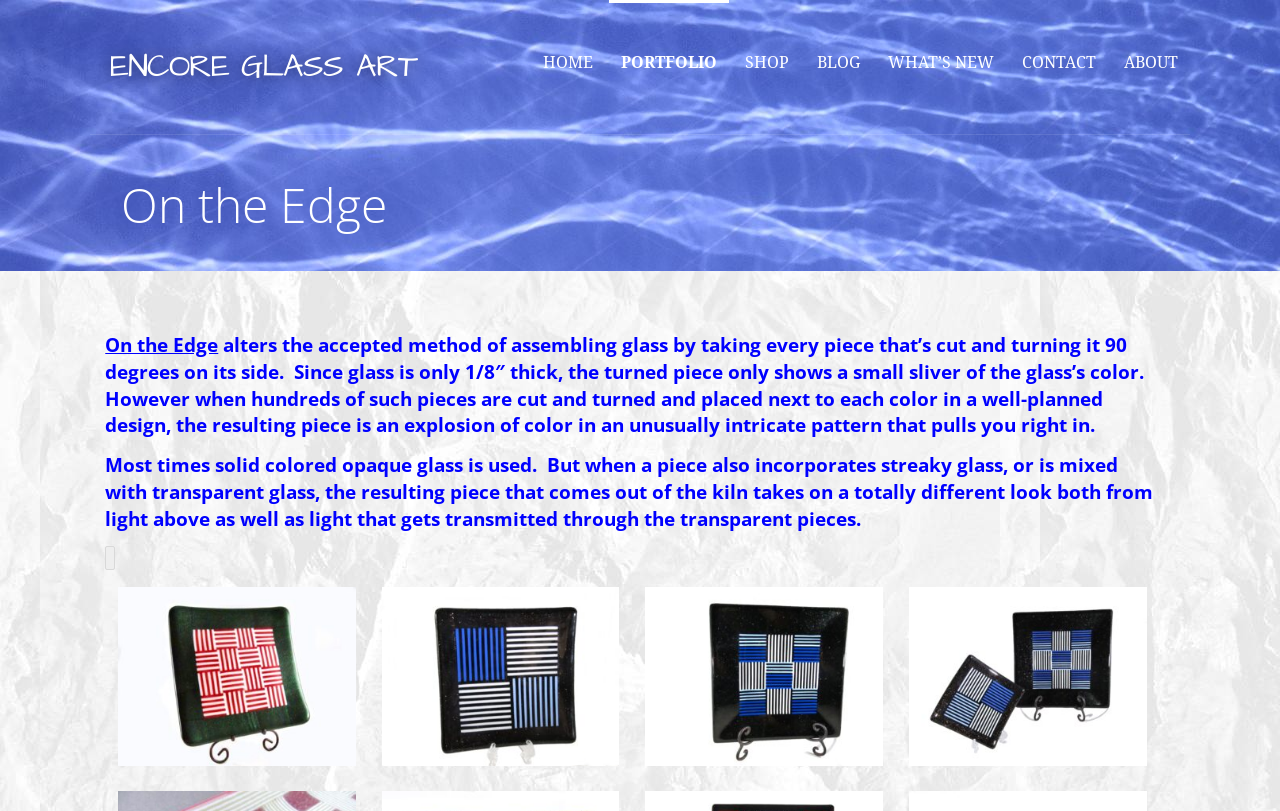From the webpage screenshot, predict the bounding box coordinates (top-left x, top-left y, bottom-right x, bottom-right y) for the UI element described here: Home

[0.415, 0.0, 0.473, 0.154]